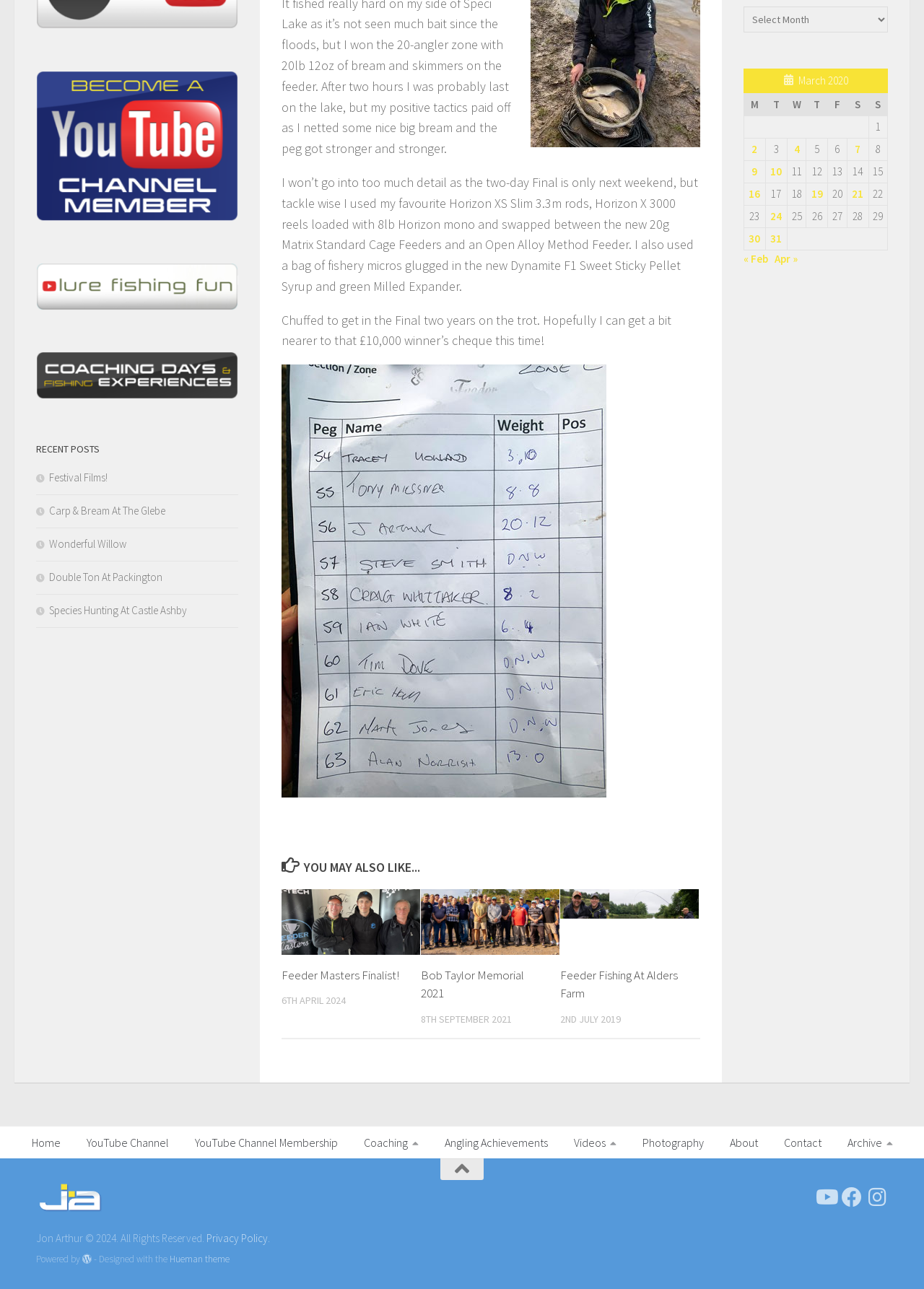Find and provide the bounding box coordinates for the UI element described here: "Double Ton At Packington". The coordinates should be given as four float numbers between 0 and 1: [left, top, right, bottom].

[0.039, 0.442, 0.176, 0.453]